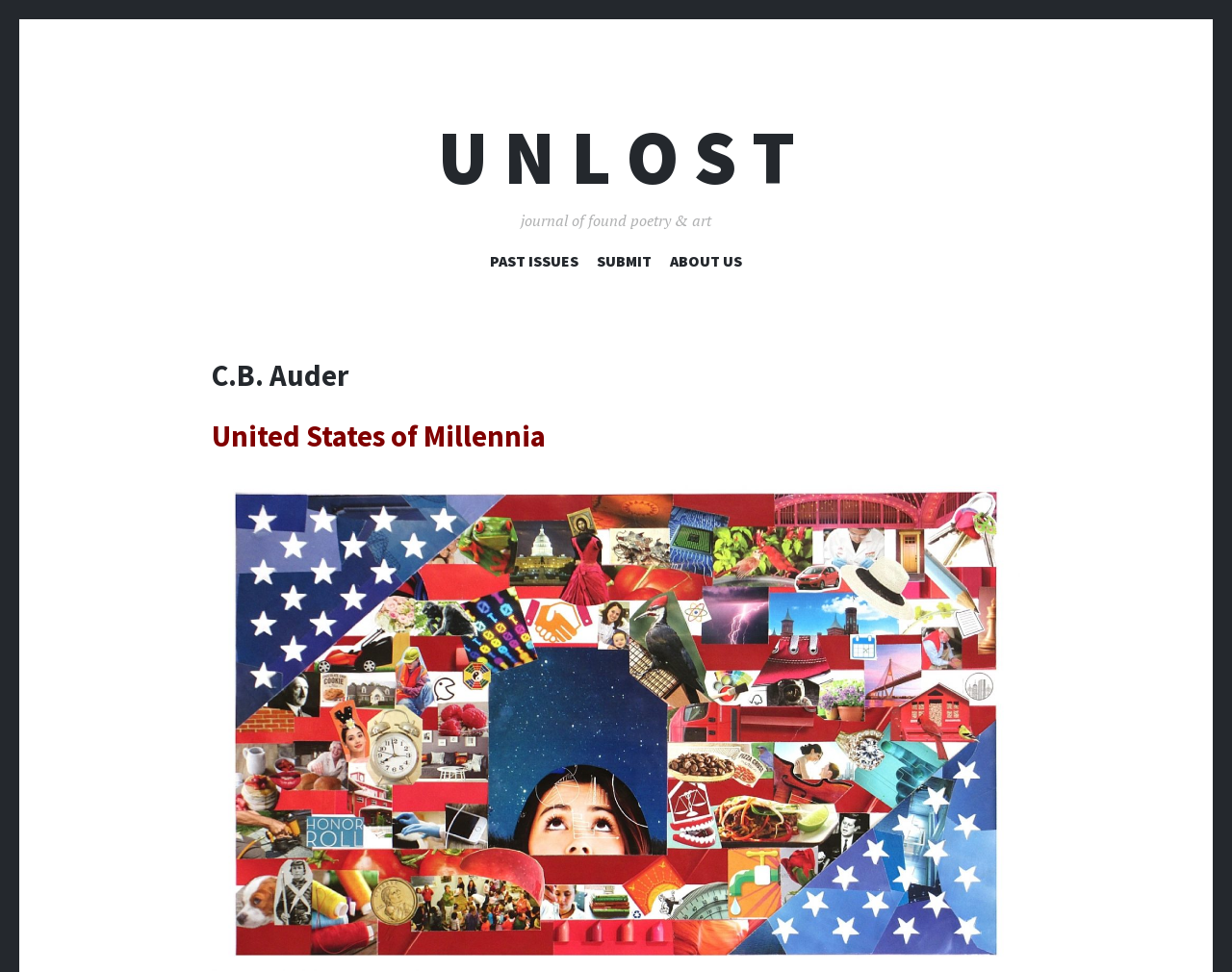Reply to the question with a brief word or phrase: What is the title of the artwork?

United States of Millennia